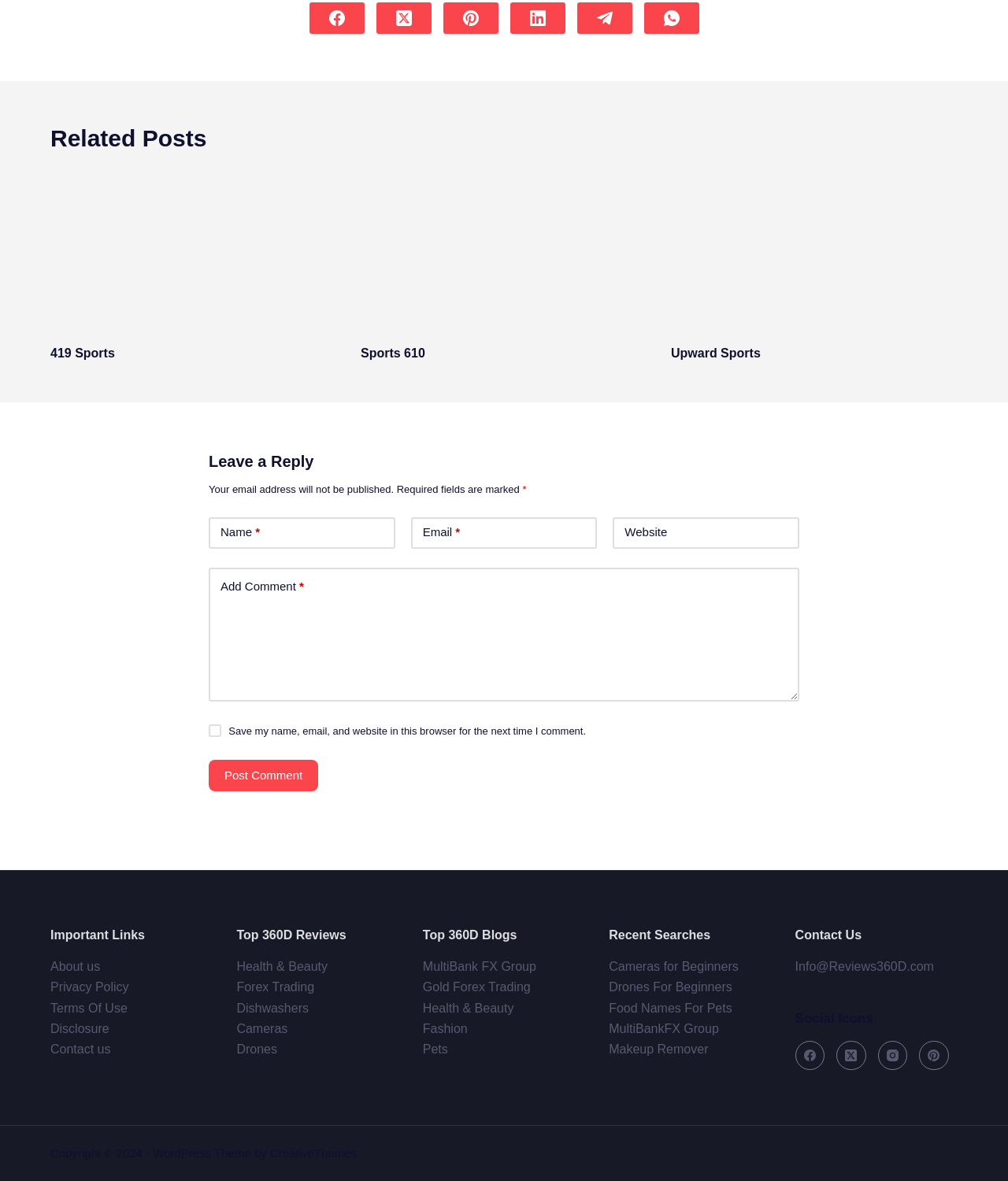Determine the bounding box coordinates of the element that should be clicked to execute the following command: "Click on the Facebook link".

[0.307, 0.002, 0.361, 0.029]